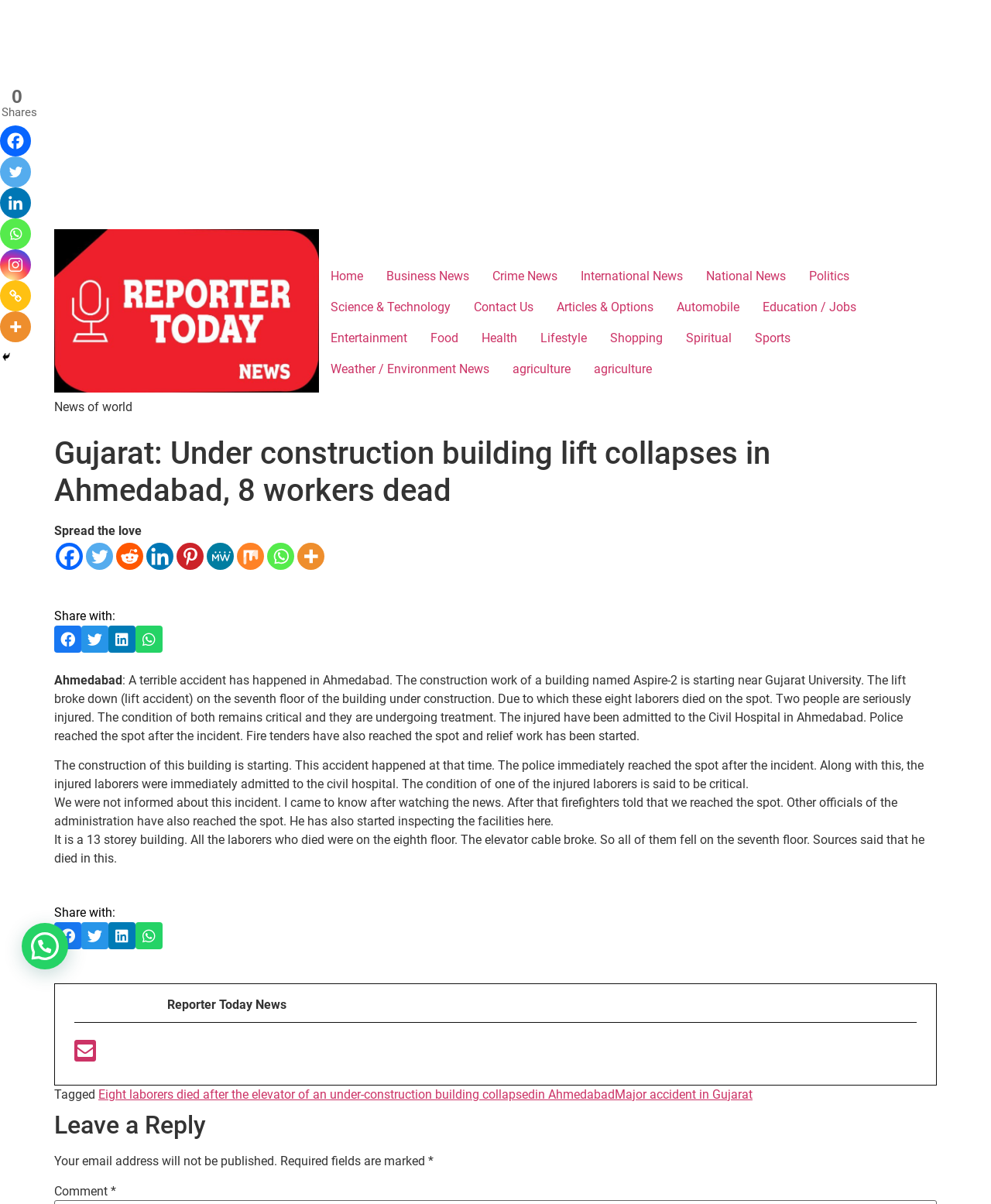Identify the bounding box coordinates of the region that should be clicked to execute the following instruction: "Read more about 'Business News'".

[0.378, 0.217, 0.485, 0.242]